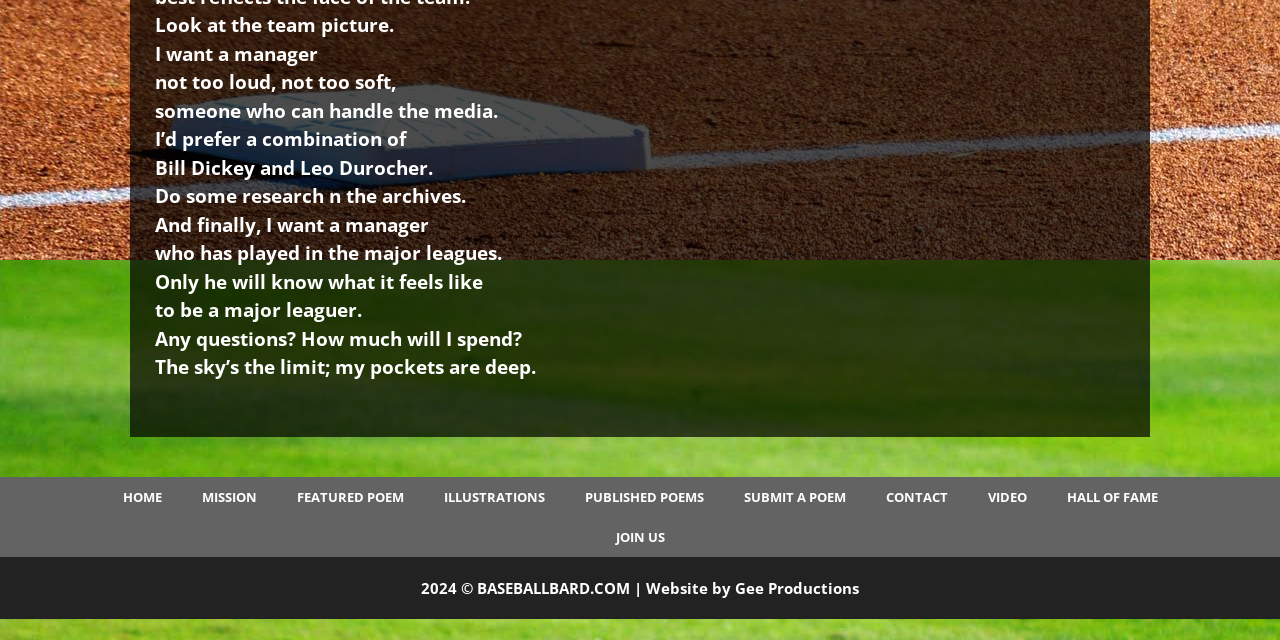Given the element description: "Submit a Poem", predict the bounding box coordinates of this UI element. The coordinates must be four float numbers between 0 and 1, given as [left, top, right, bottom].

[0.565, 0.745, 0.676, 0.807]